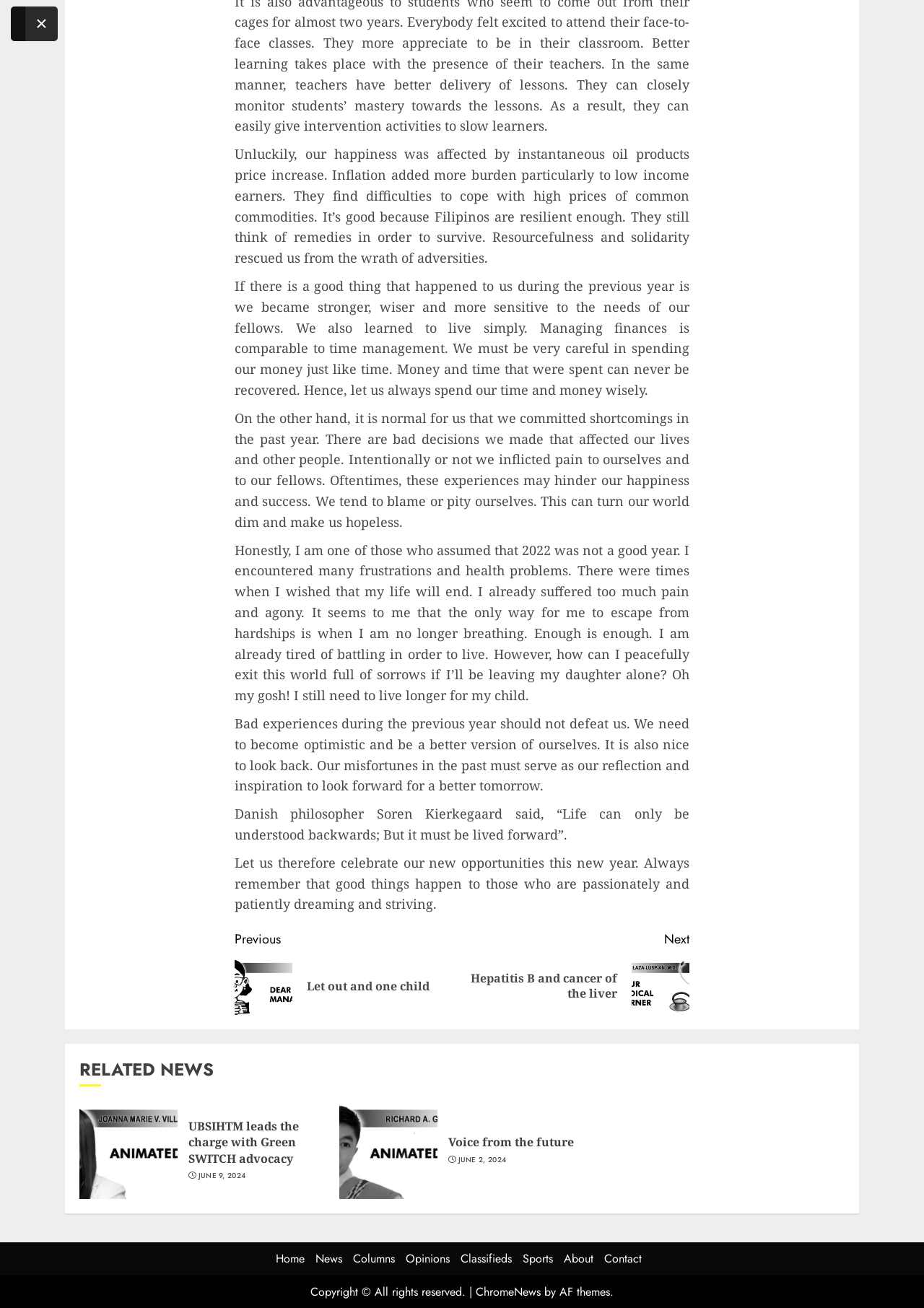Pinpoint the bounding box coordinates of the area that should be clicked to complete the following instruction: "Read more about Conor McGregor and Islam Makhachev". The coordinates must be given as four float numbers between 0 and 1, i.e., [left, top, right, bottom].

None